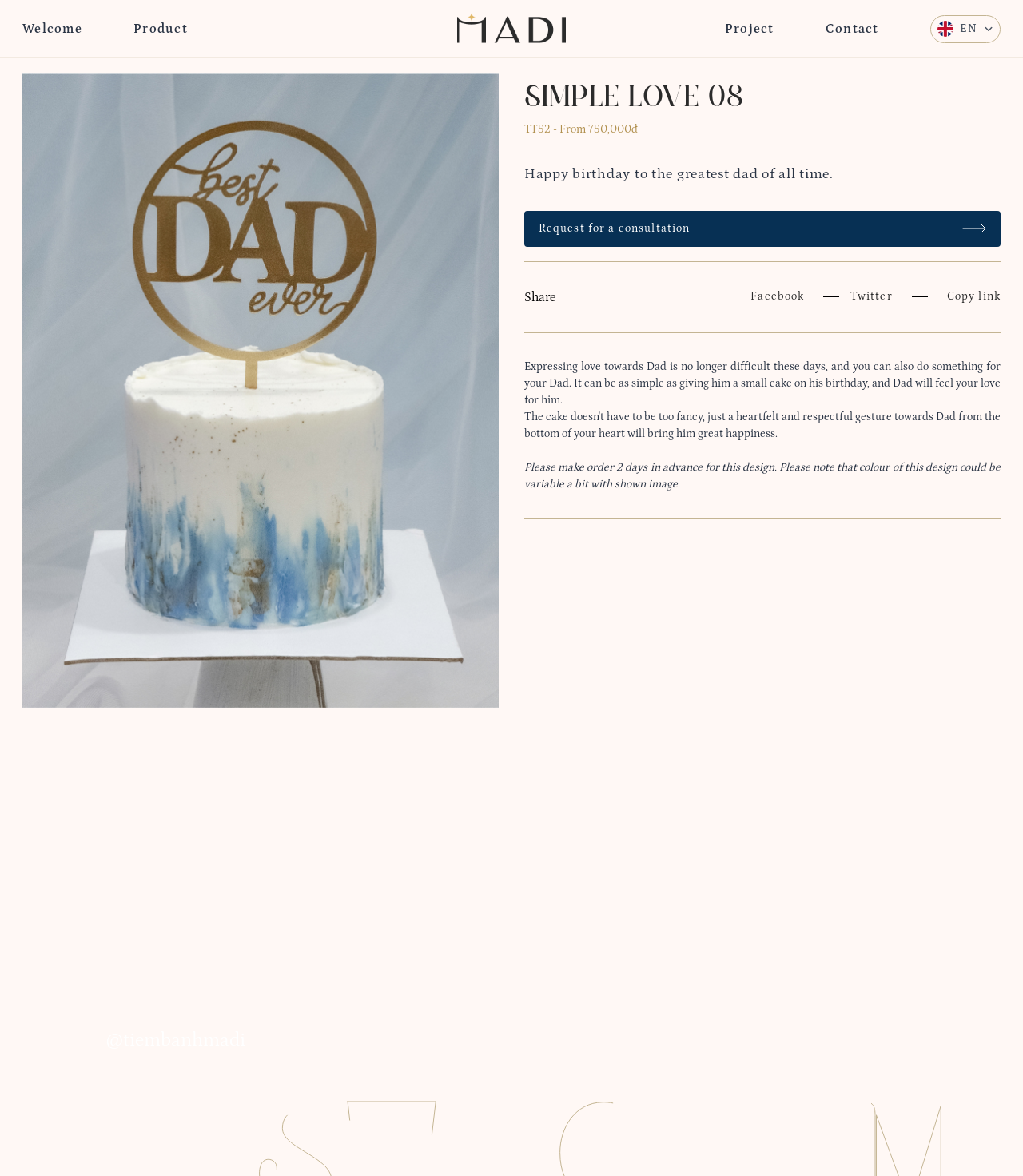Can you find and provide the main heading text of this webpage?

SIMPLE LOVE 08